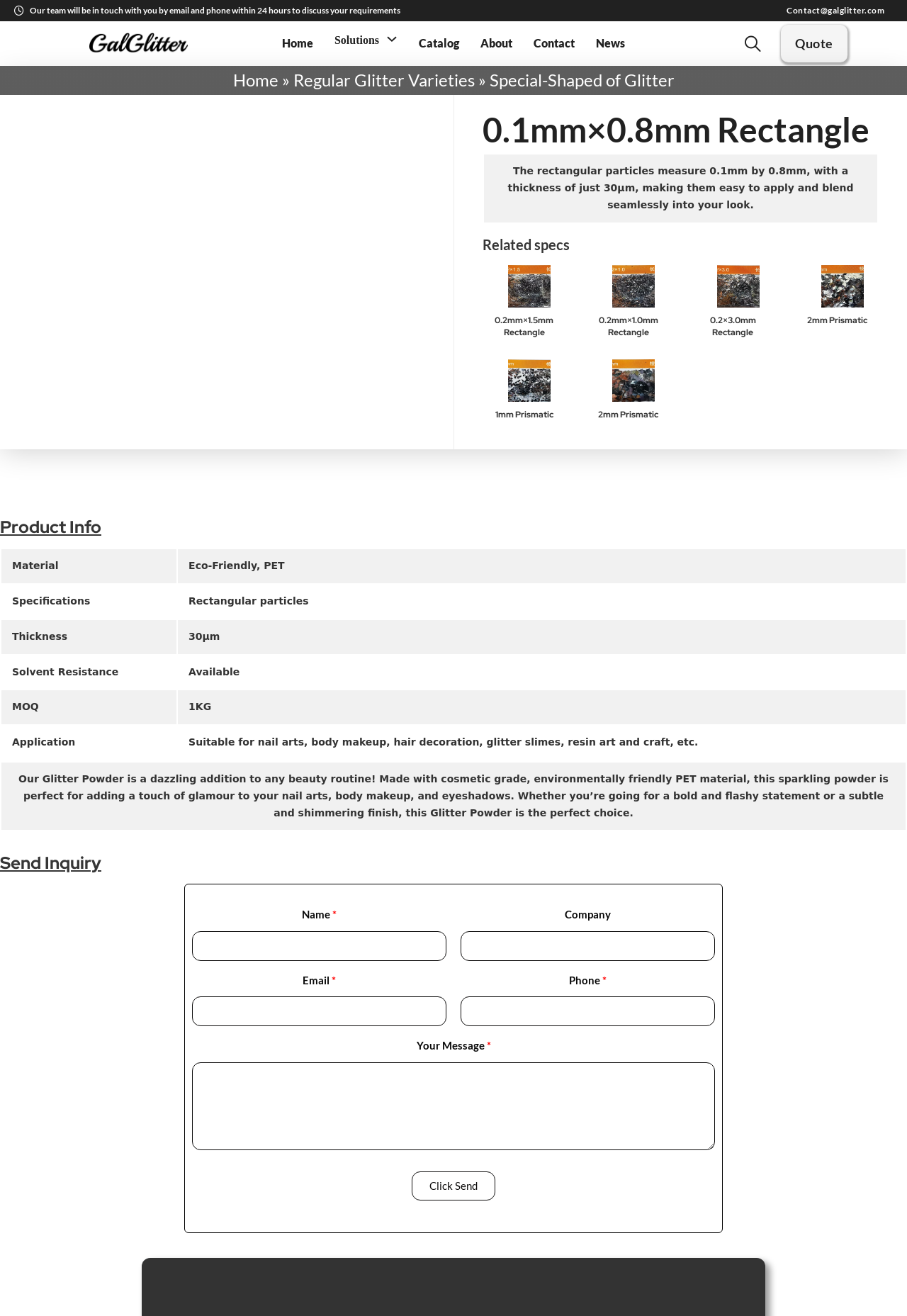Identify the bounding box coordinates of the section to be clicked to complete the task described by the following instruction: "Enter your name in the input field". The coordinates should be four float numbers between 0 and 1, formatted as [left, top, right, bottom].

[0.212, 0.708, 0.492, 0.73]